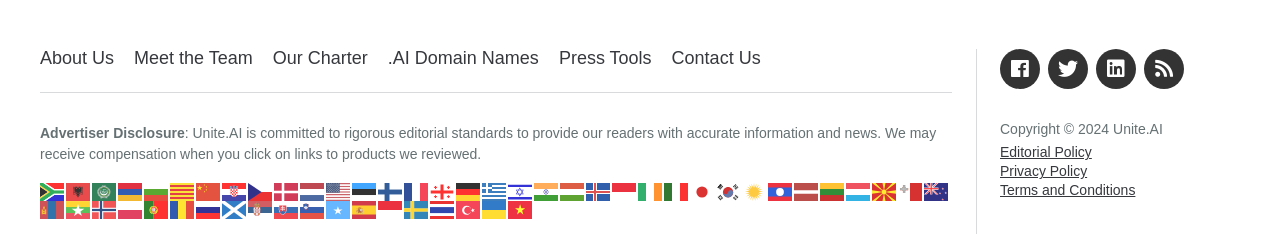Give the bounding box coordinates for this UI element: "title="Spanish"". The coordinates should be four float numbers between 0 and 1, arranged as [left, top, right, bottom].

[0.275, 0.87, 0.295, 0.943]